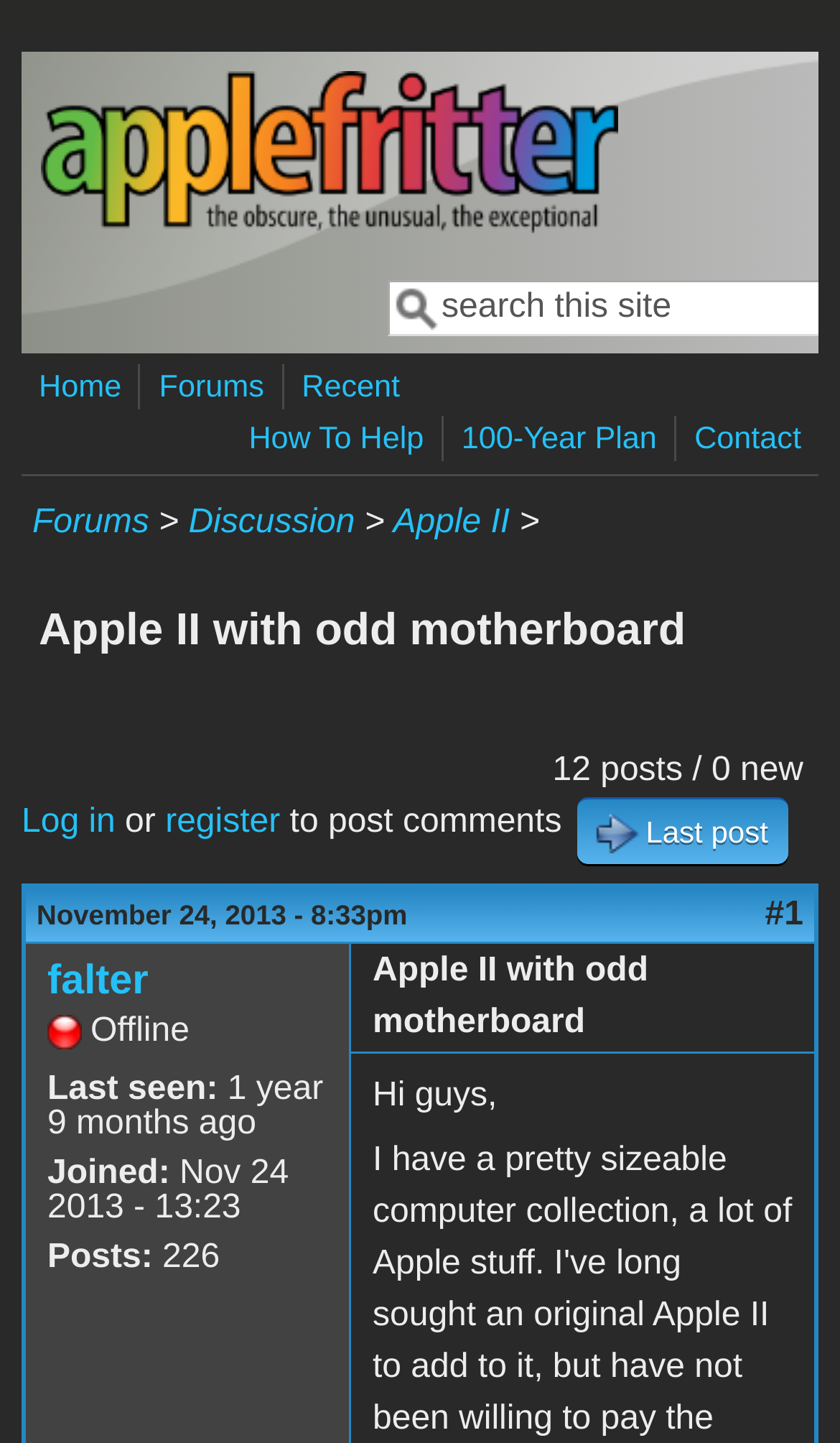Respond to the following question with a brief word or phrase:
How many times has the author falter posted?

226